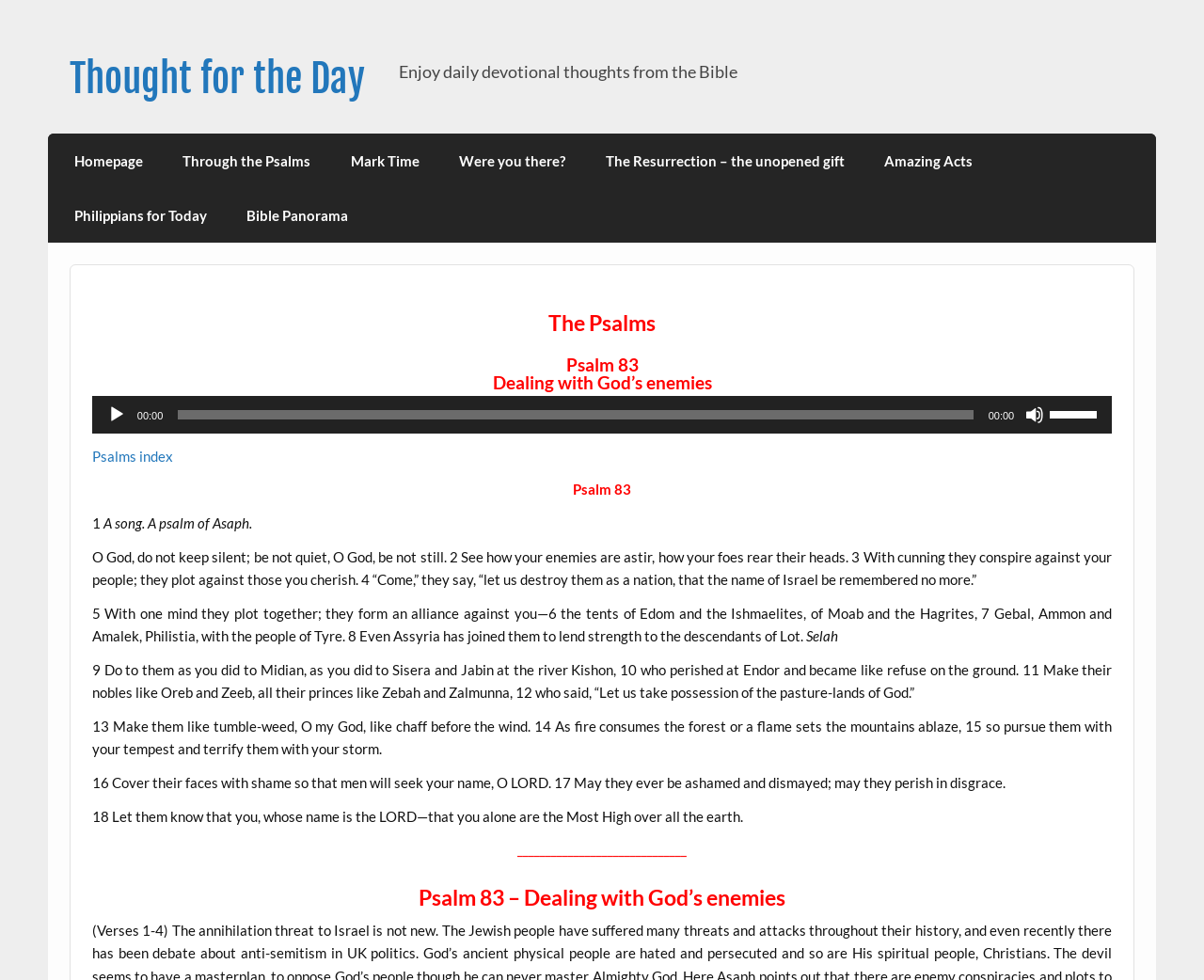Using details from the image, please answer the following question comprehensively:
How many links are there in the top navigation bar?

There are 6 links in the top navigation bar, which are 'Homepage', 'Through the Psalms', 'Mark Time', 'Were you there?', 'The Resurrection – the unopened gift', and 'Amazing Acts'.